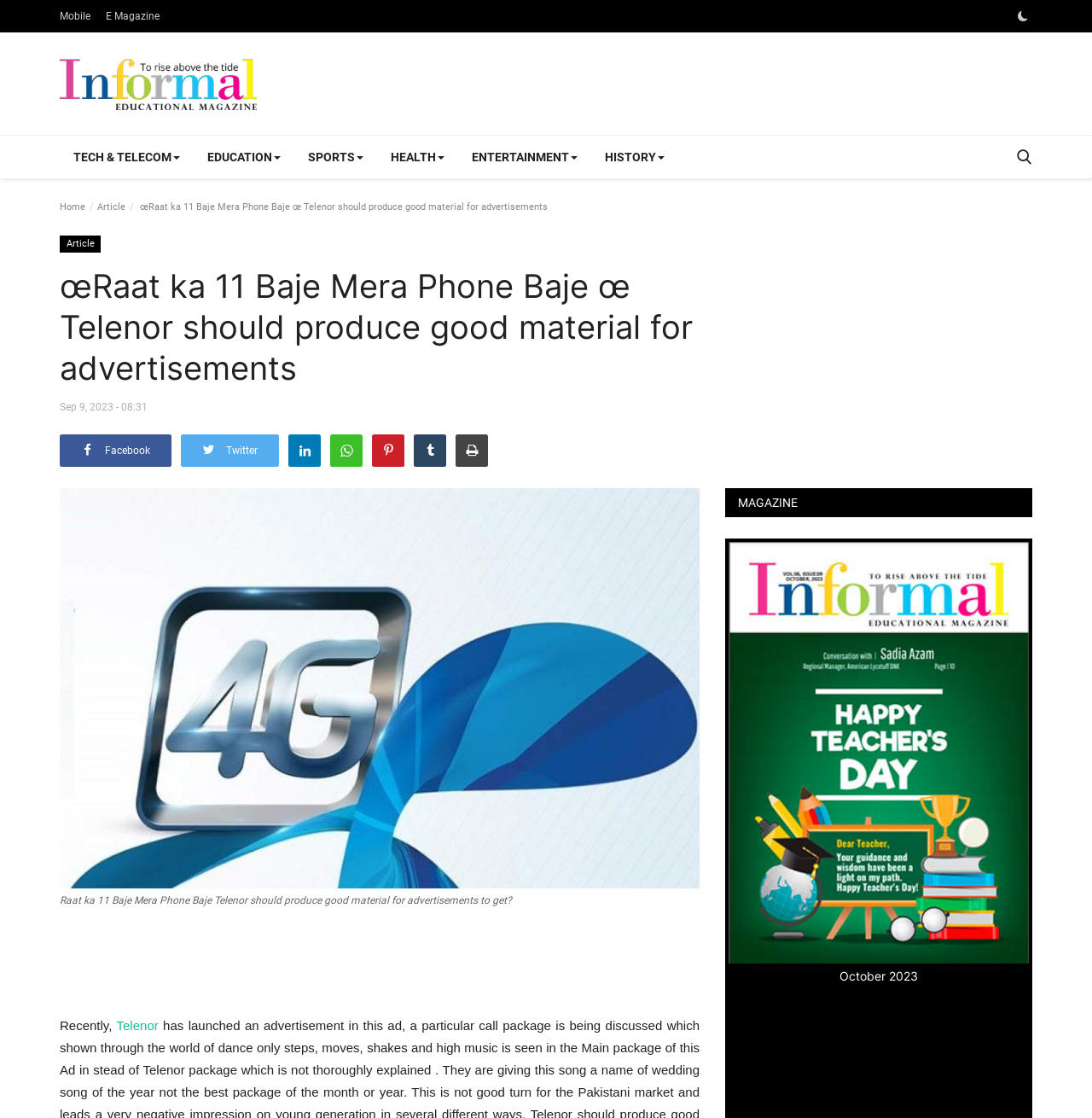How many social media links are available?
Using the image as a reference, answer the question with a short word or phrase.

7